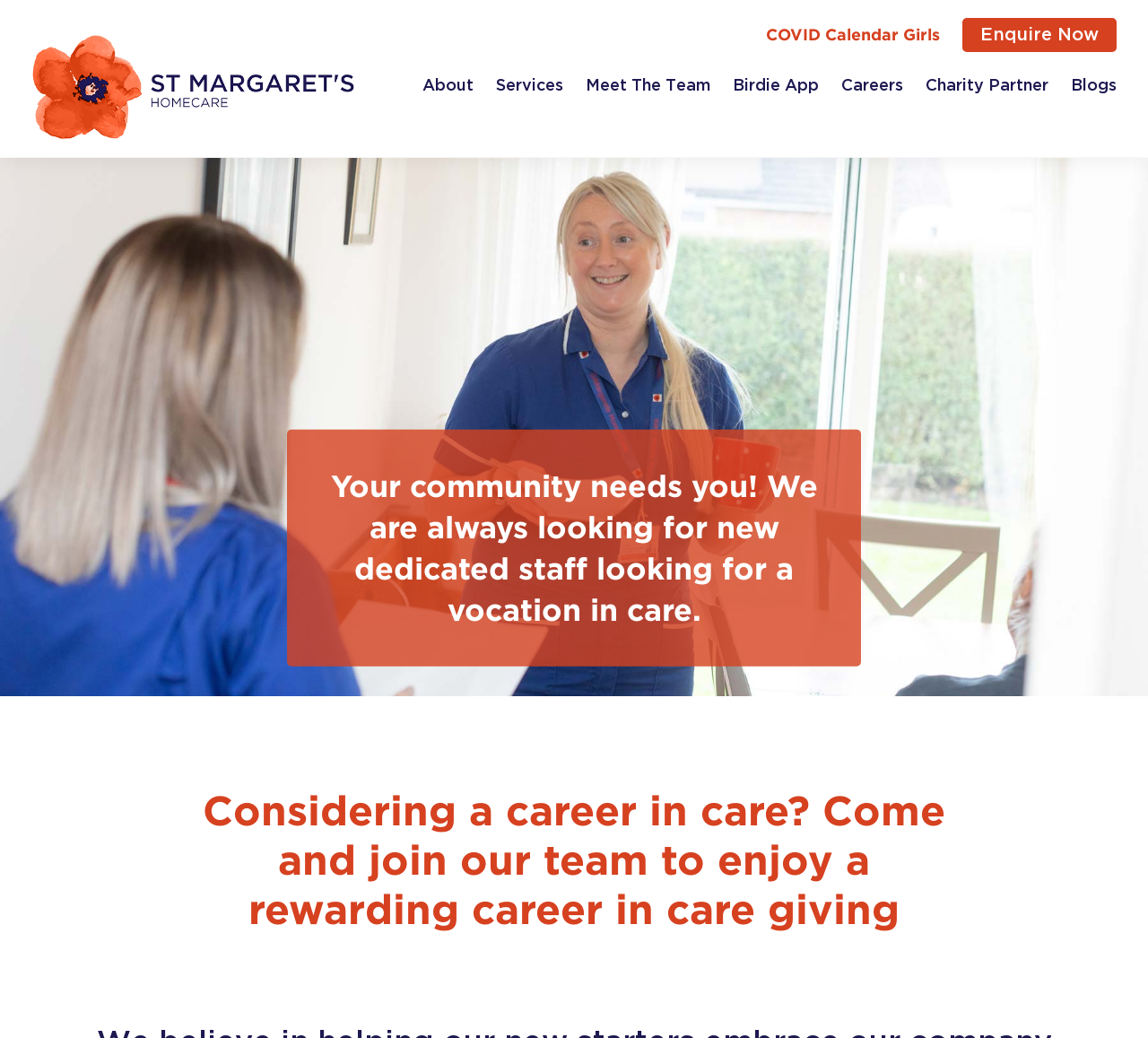Find the bounding box coordinates of the element you need to click on to perform this action: 'Explore About'. The coordinates should be represented by four float values between 0 and 1, in the format [left, top, right, bottom].

[0.368, 0.075, 0.412, 0.09]